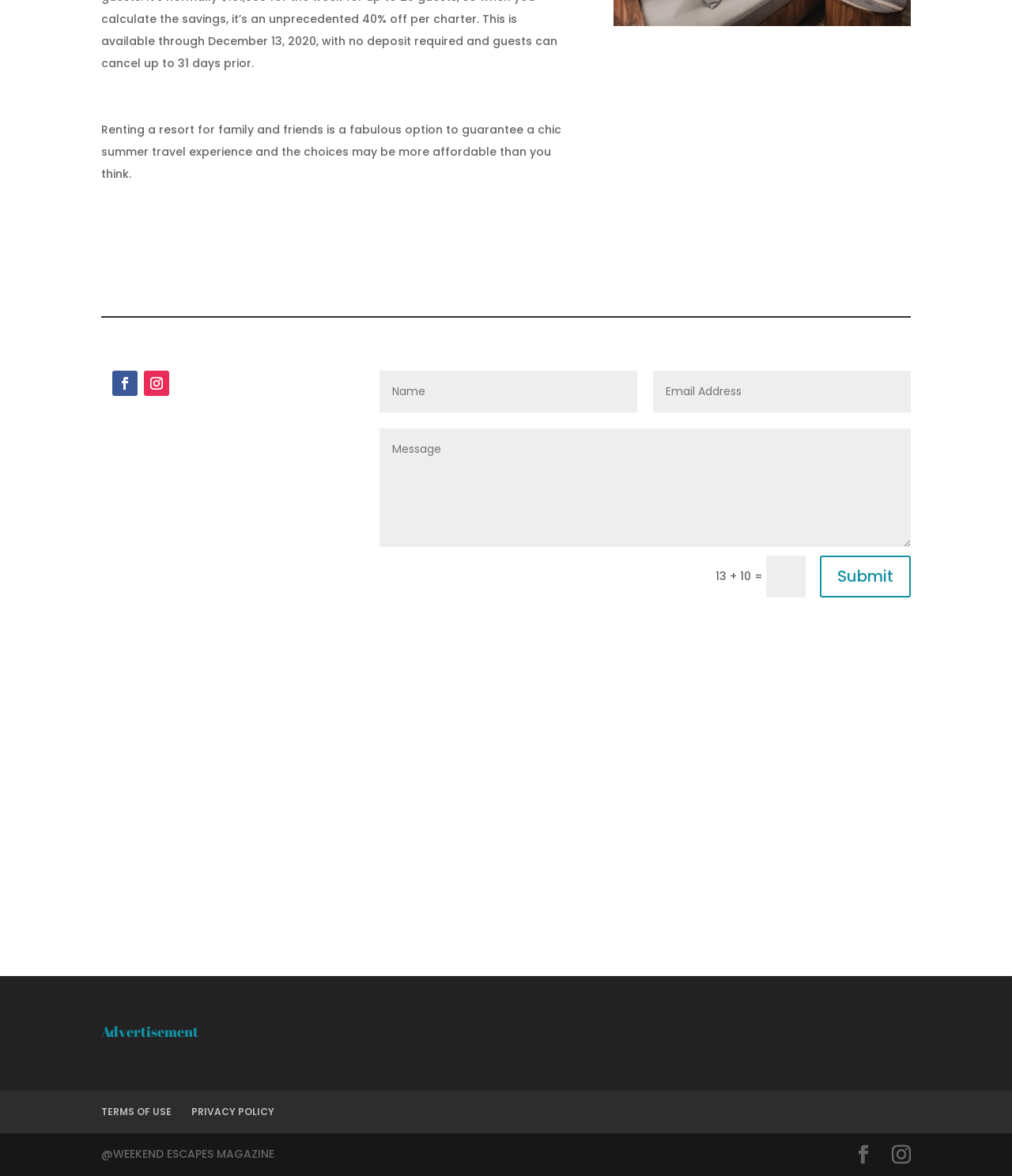What is the company name mentioned in the footer?
Based on the visual details in the image, please answer the question thoroughly.

I found the company name 'Elysian Media Group, LLC' in the footer section of the webpage, specifically in the text 'Published by Elysian Media Group, LLC'.